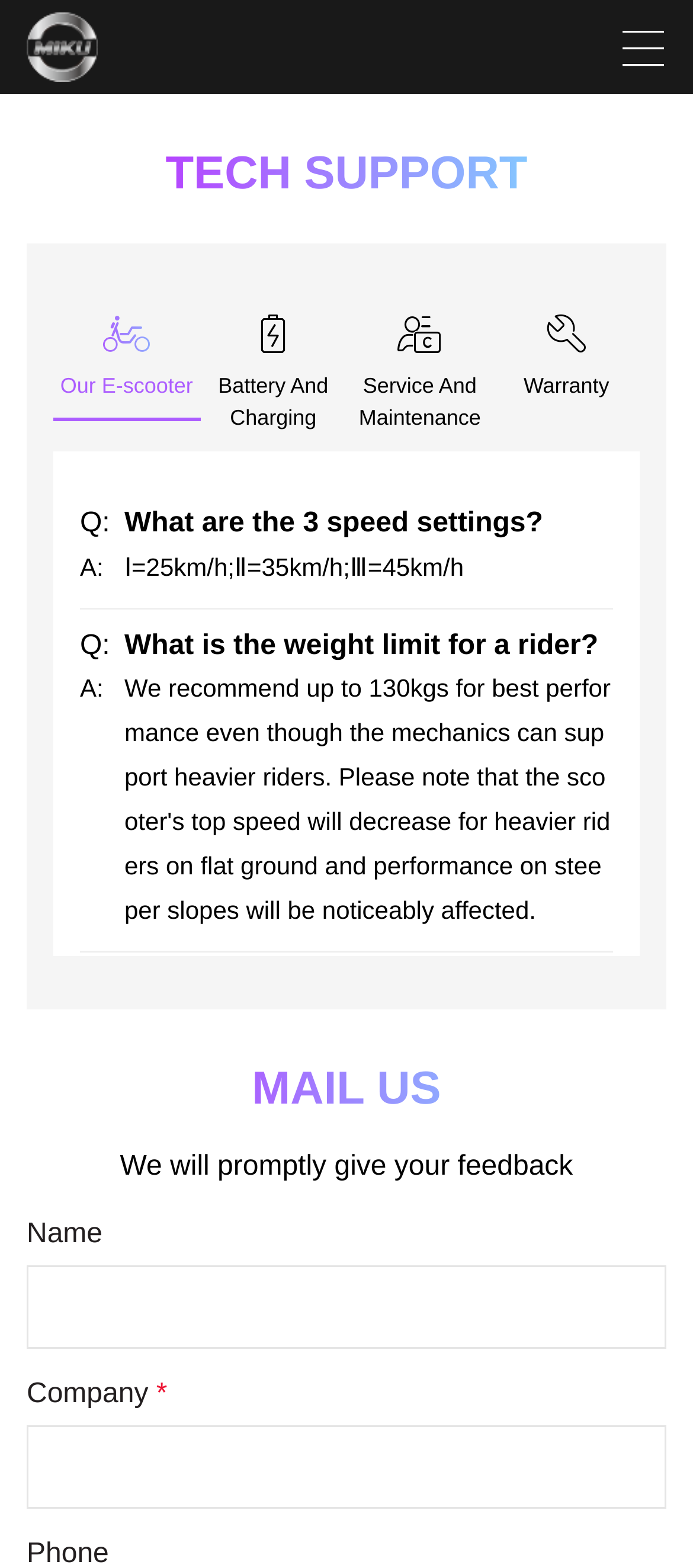Using the information in the image, give a comprehensive answer to the question: 
What is the weight limit for a rider on Miku e-scooter?

I searched the entire webpage and found a question 'What is the weight limit for a rider?' in the DescriptionList section, but the answer is not provided.